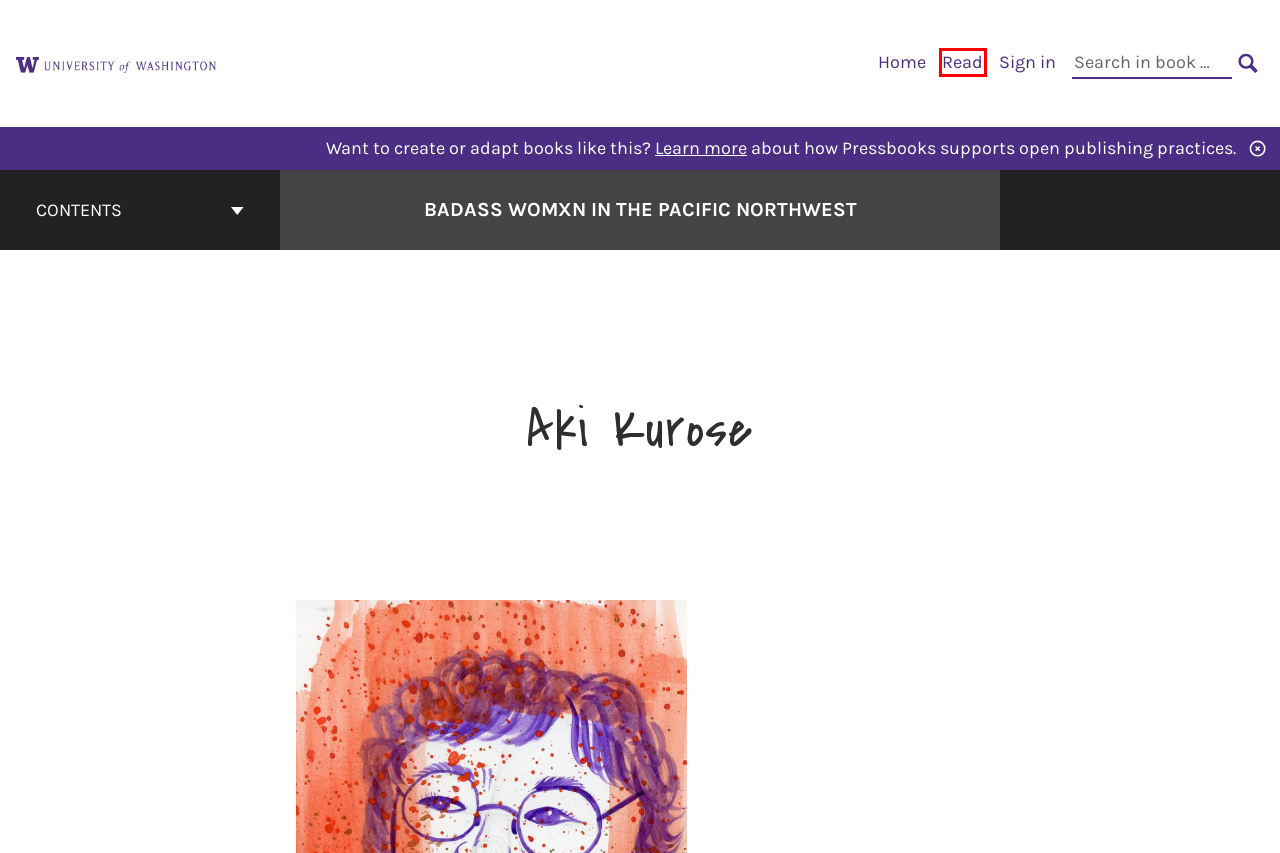Analyze the webpage screenshot with a red bounding box highlighting a UI element. Select the description that best matches the new webpage after clicking the highlighted element. Here are the options:
A. Catherine Montgomery – Badass Womxn in the Pacific Northwest
B. Pressbooks | The open book creation platform.
C. Front Cover – Badass Womxn in the Pacific Northwest
D. Pressbooks Directory
E. University of Washington Libraries – Pressbooks Publishing Platform
F. Badass Womxn in the Pacific Northwest – Simple Book Publishing
G. Adapt open textbooks with Pressbooks
H. Log In ‹ Badass Womxn in the Pacific Northwest — Pressbooks

C